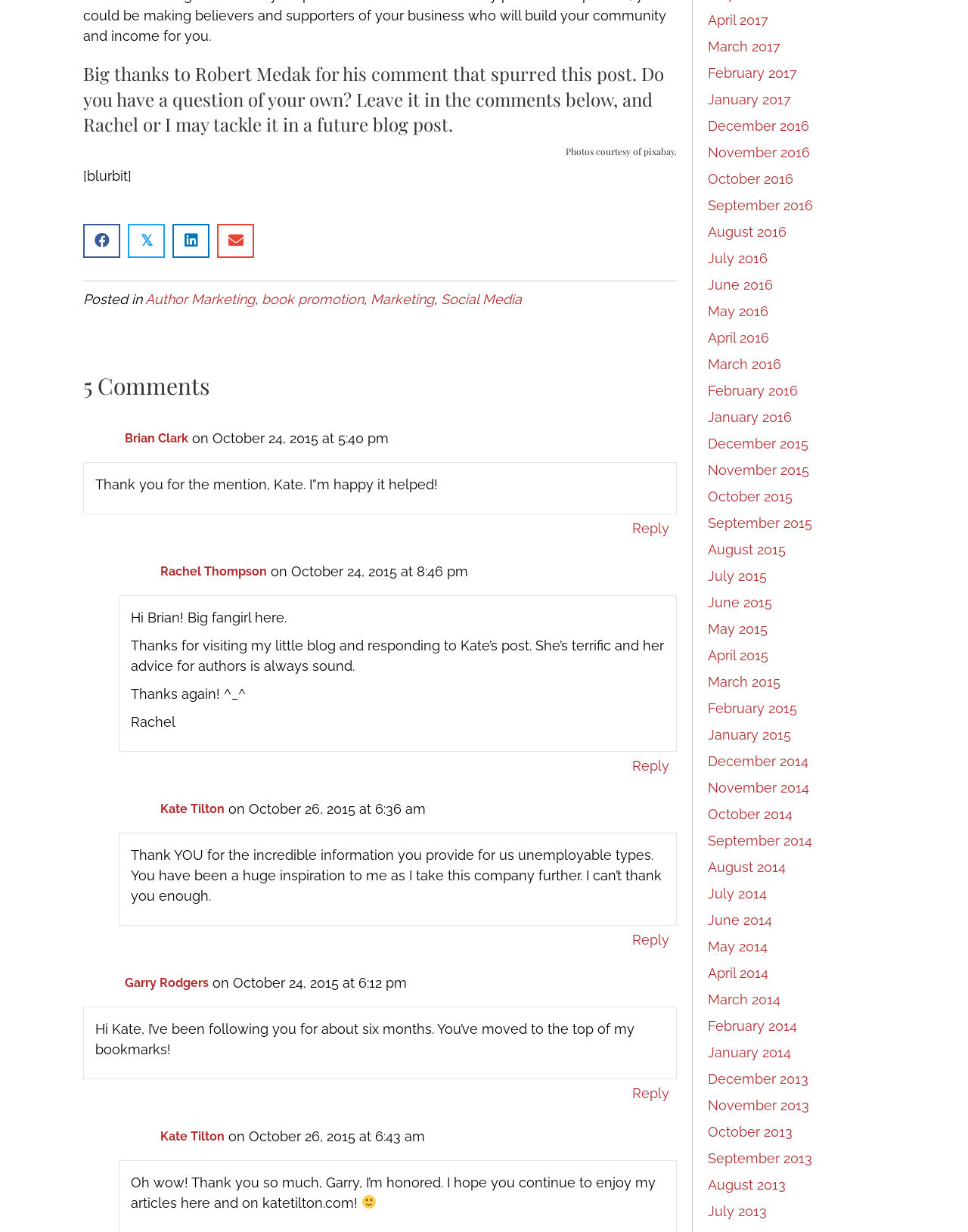What is the date of the last comment on this blog post?
Answer the question with a detailed explanation, including all necessary information.

The date of the last comment on this blog post is October 26, 2015, which can be seen from the comment by Kate Tilton dated October 26, 2015 at 6:43 am.